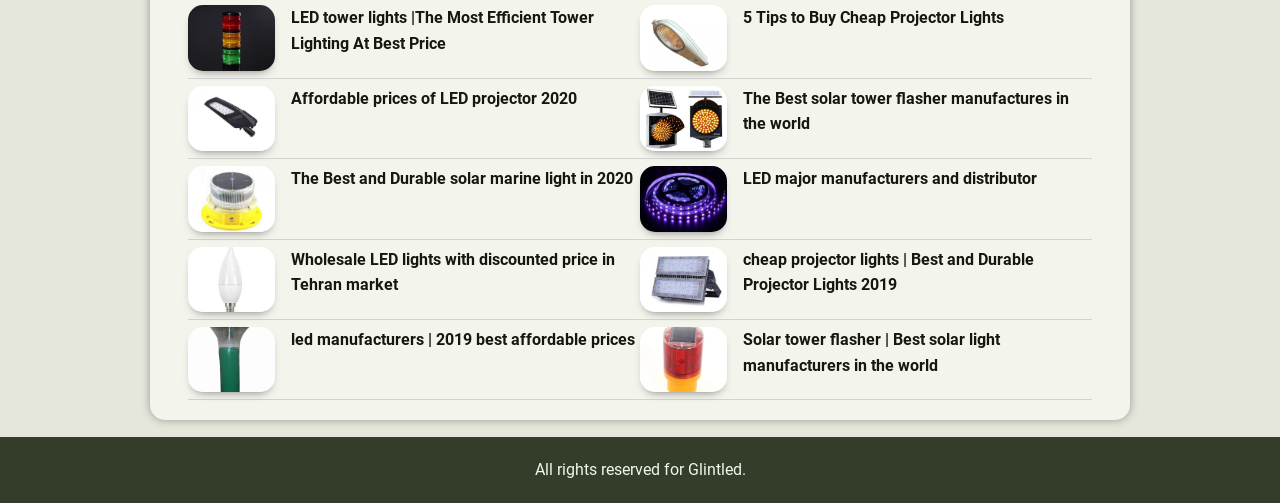Locate the bounding box of the user interface element based on this description: "alt="LED major manufacturers and distributor"".

[0.5, 0.33, 0.568, 0.46]